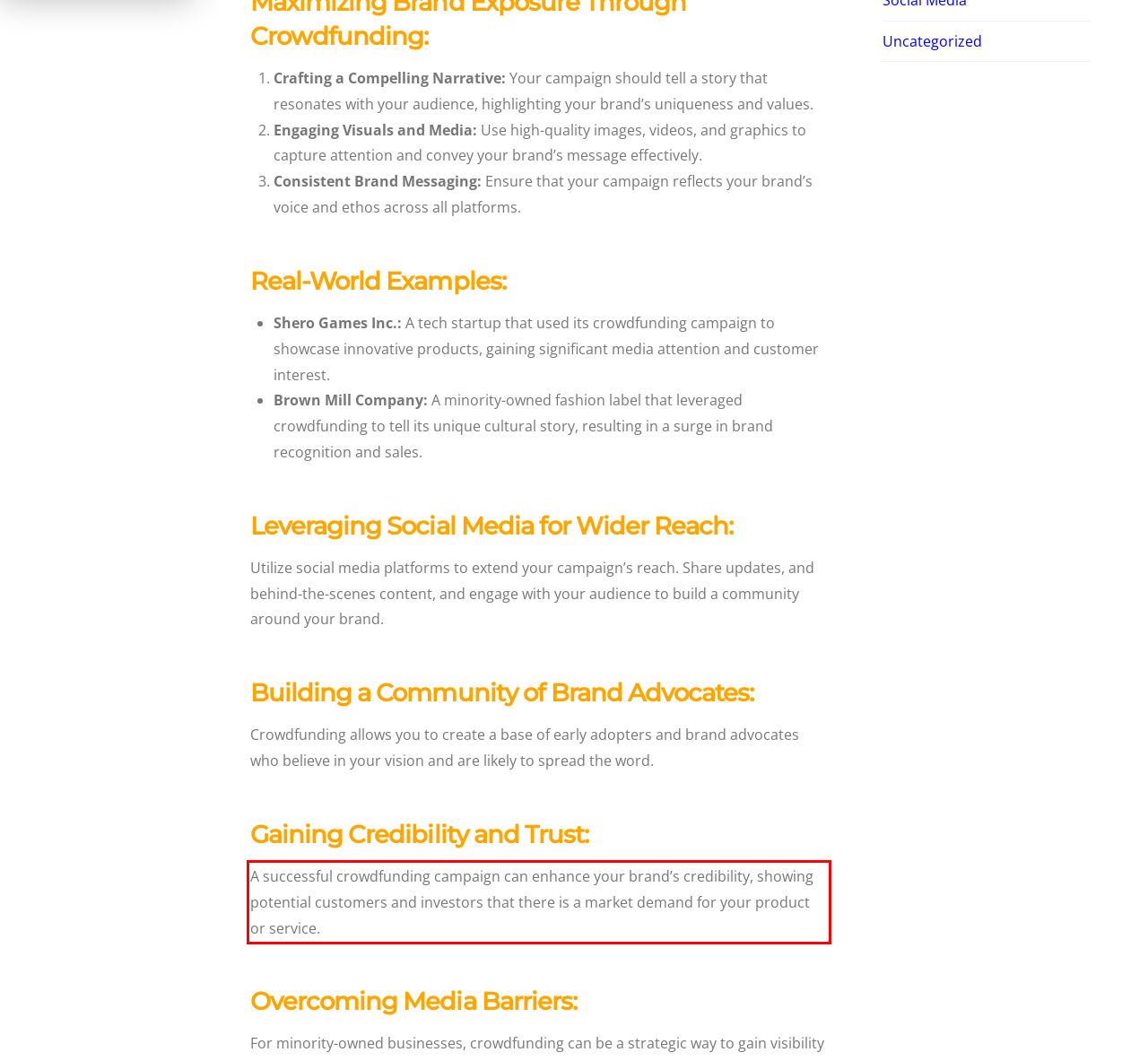Perform OCR on the text inside the red-bordered box in the provided screenshot and output the content.

A successful crowdfunding campaign can enhance your brand’s credibility, showing potential customers and investors that there is a market demand for your product or service.